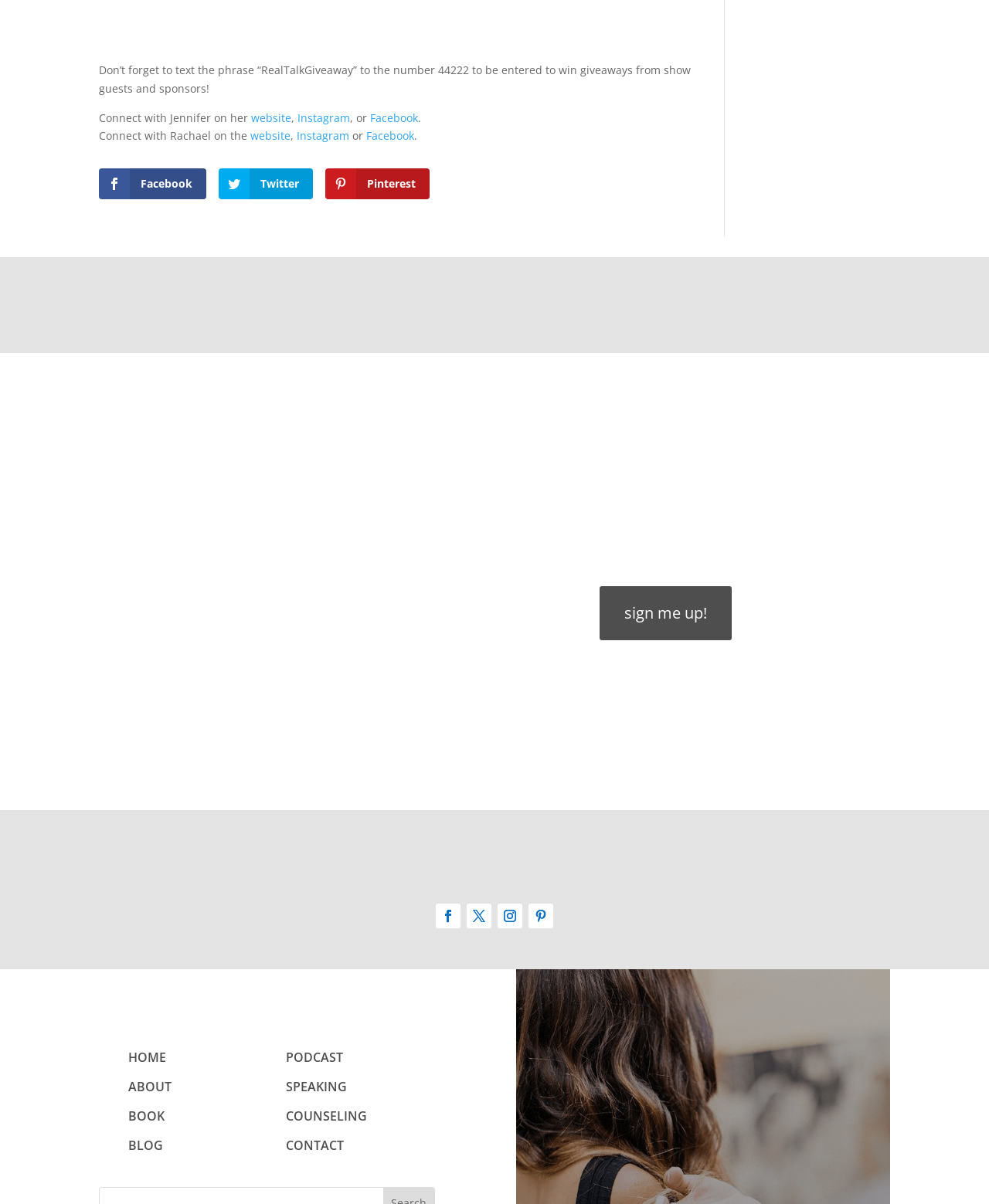Please specify the coordinates of the bounding box for the element that should be clicked to carry out this instruction: "open the podcast episode". The coordinates must be four float numbers between 0 and 1, formatted as [left, top, right, bottom].

[0.0, 0.253, 0.25, 0.459]